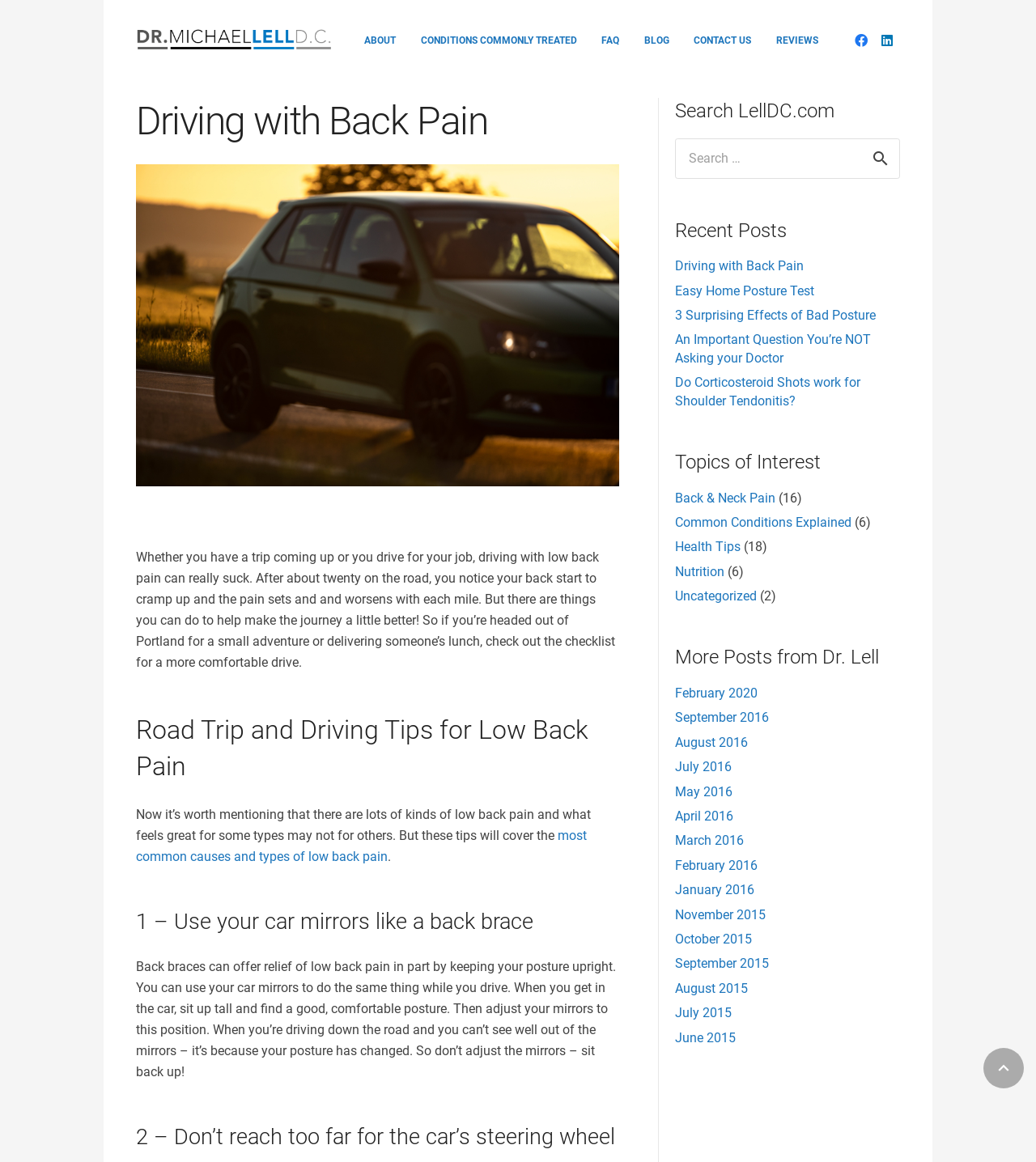Give an extensive and precise description of the webpage.

This webpage is about driving with low back pain and provides tips for a comfortable drive. At the top, there is a logo of Dr. Michael Lell, DC, and a navigation menu with links to "ABOUT", "CONDITIONS COMMONLY TREATED", "FAQ", "BLOG", "CONTACT US", and "REVIEWS". Below the navigation menu, there is a heading "Driving with Back Pain" and an image related to driving comfortably with low back pain.

The main content of the webpage starts with a paragraph of text that explains the difficulties of driving with low back pain and introduces the tips for a more comfortable drive. Below this paragraph, there is a heading "Road Trip and Driving Tips for Low Back Pain" and a series of headings and paragraphs that provide the four tips. The tips include using car mirrors like a back brace, not reaching too far for the car's steering wheel, and two other tips that are not explicitly mentioned.

On the right side of the webpage, there is a search bar with a heading "Search LellDC.com" and a list of recent posts with links to articles such as "Driving with Back Pain", "Easy Home Posture Test", and "3 Surprising Effects of Bad Posture". Below the recent posts, there is a list of topics of interest with links to categories such as "Back & Neck Pain", "Common Conditions Explained", "Health Tips", and "Nutrition". Each category has a number in parentheses indicating the number of posts in that category.

Further down on the right side, there is a list of more posts from Dr. Lell, organized by month and year, with links to articles from February 2020 to June 2015. At the very bottom of the webpage, there is a link to "Back to top".